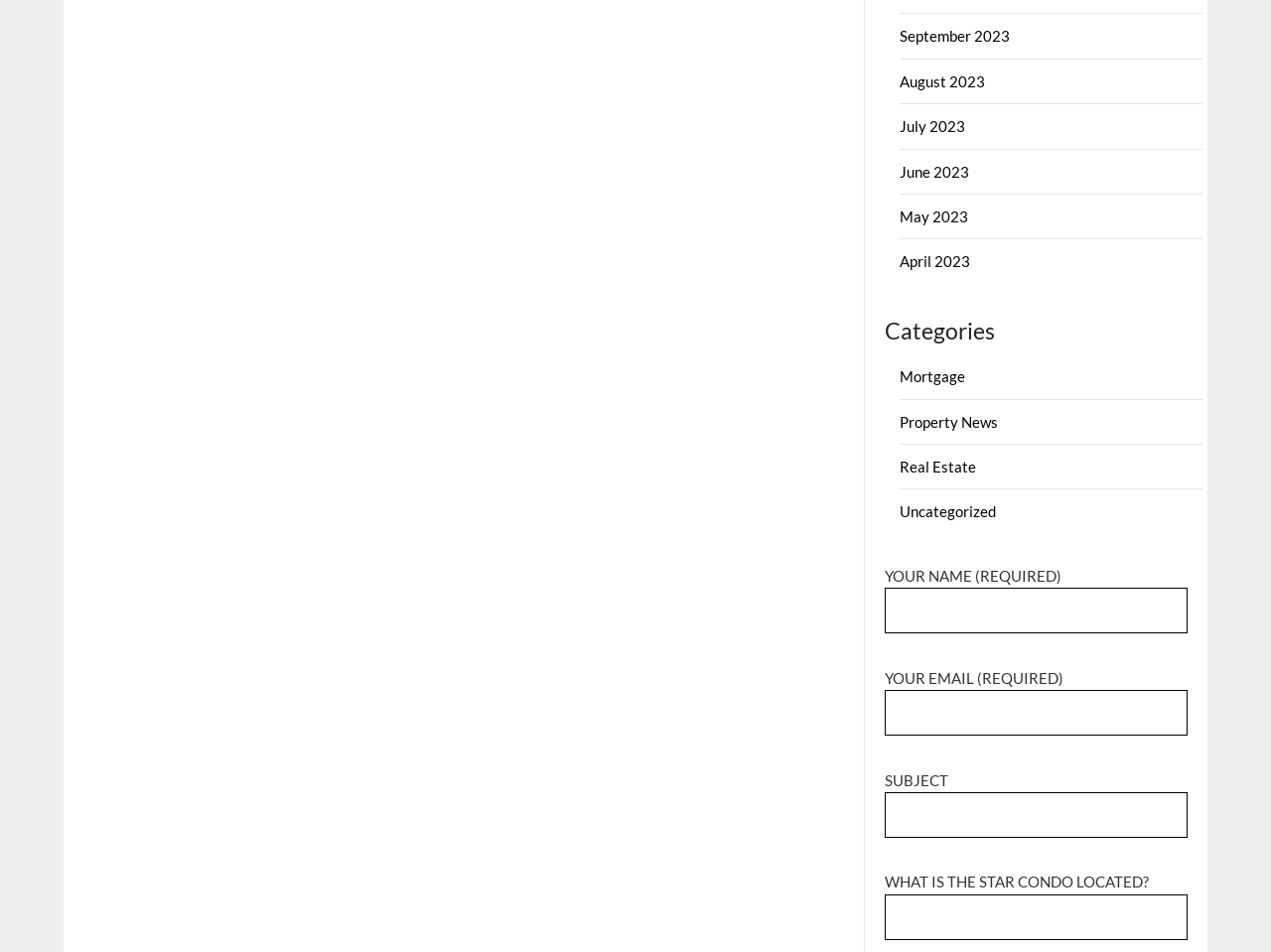Give a concise answer of one word or phrase to the question: 
What is the category below Mortgage?

Property News